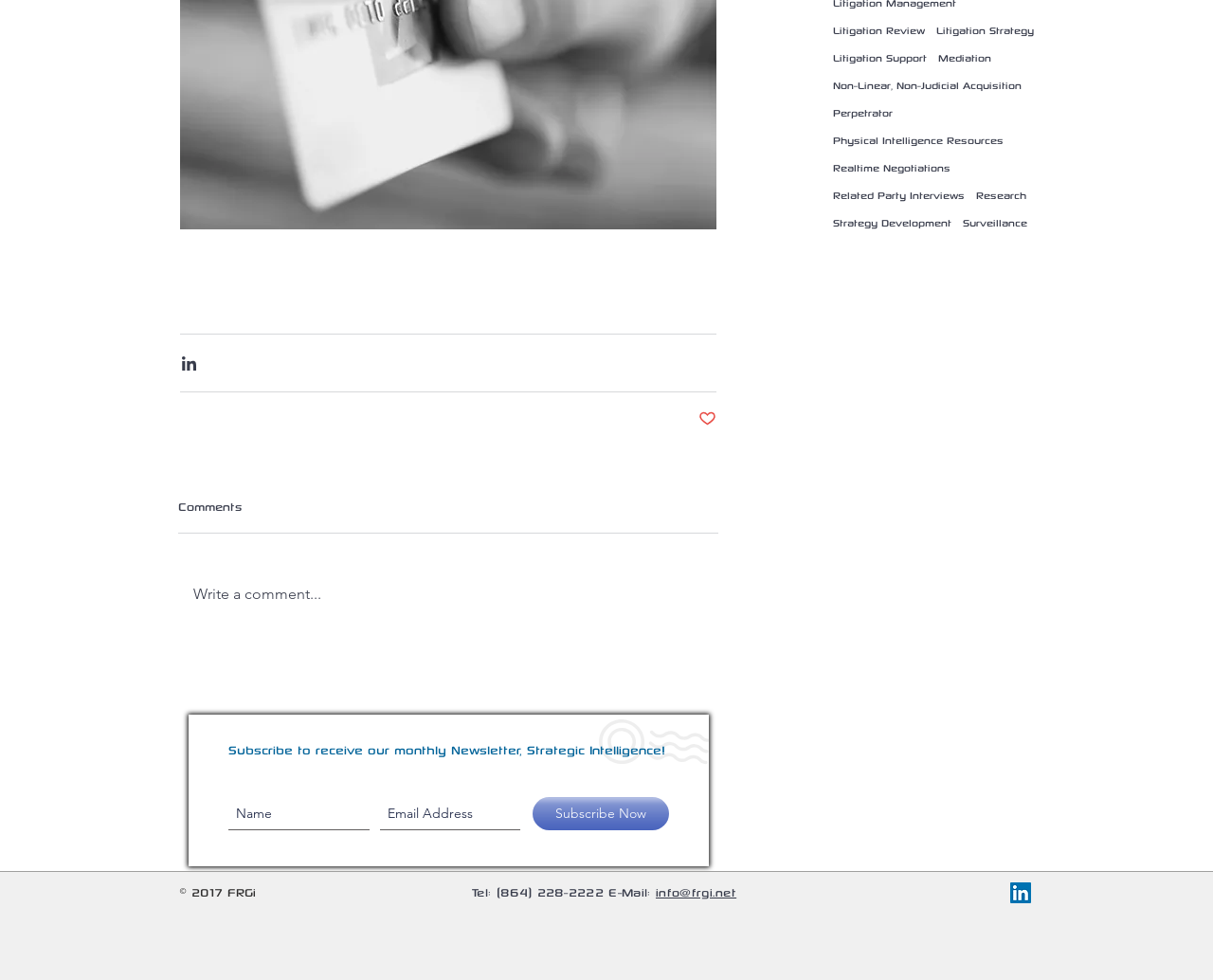Given the element description aria-label="Email Address" name="email" placeholder="Email Address", specify the bounding box coordinates of the corresponding UI element in the format (top-left x, top-left y, bottom-right x, bottom-right y). All values must be between 0 and 1.

[0.313, 0.829, 0.429, 0.863]